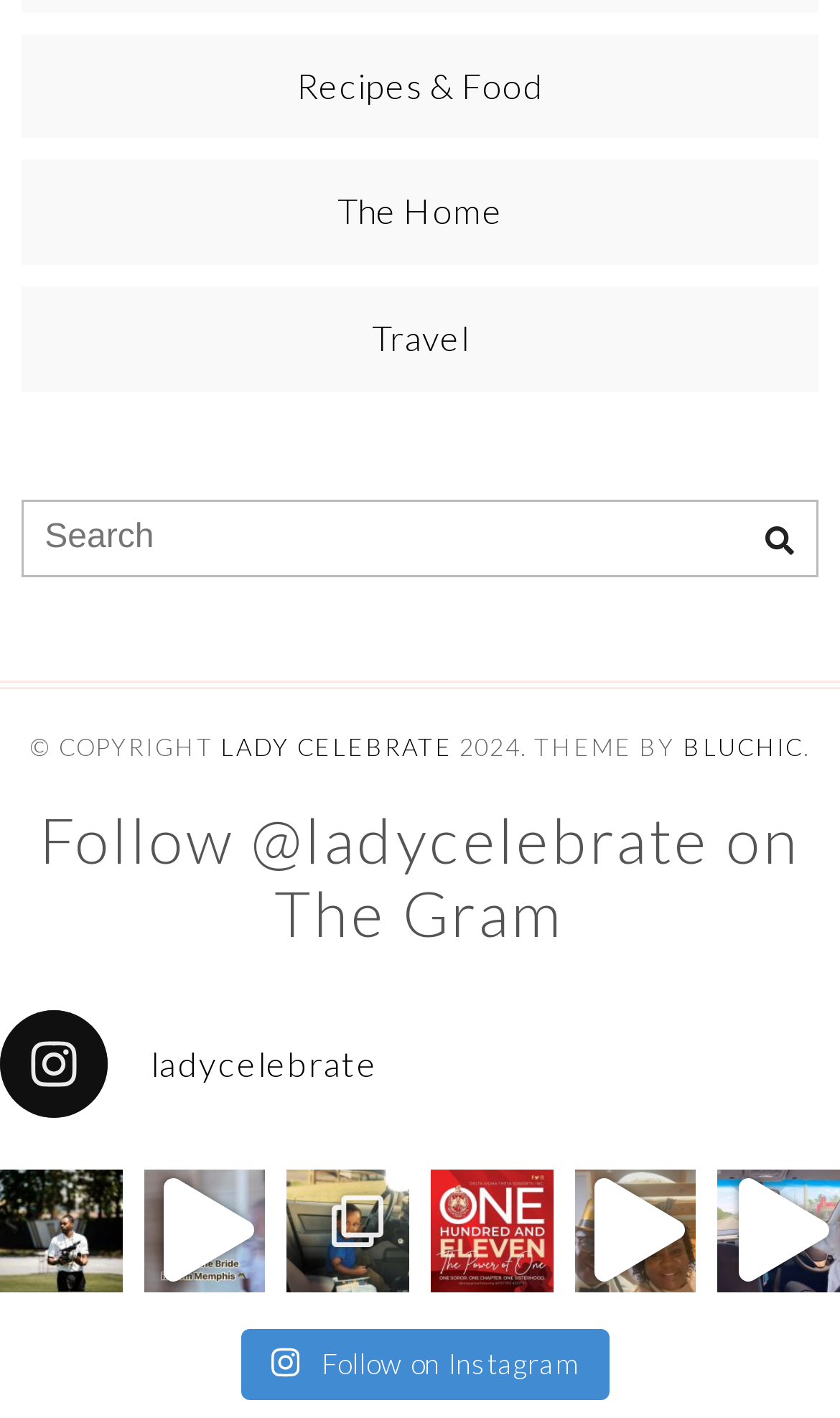Please identify the bounding box coordinates of the element on the webpage that should be clicked to follow this instruction: "Follow on Instagram". The bounding box coordinates should be given as four float numbers between 0 and 1, formatted as [left, top, right, bottom].

[0.286, 0.937, 0.727, 0.987]